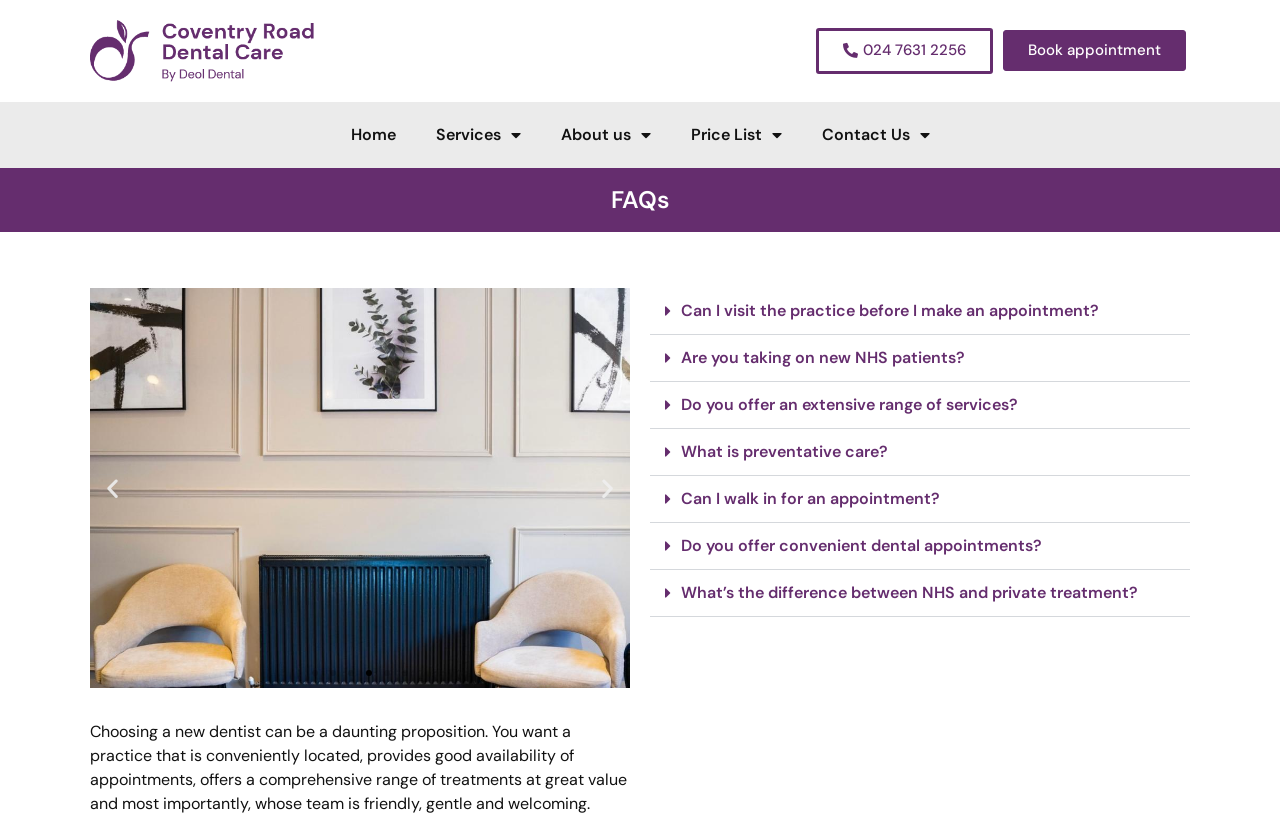Please specify the coordinates of the bounding box for the element that should be clicked to carry out this instruction: "Call the phone number". The coordinates must be four float numbers between 0 and 1, formatted as [left, top, right, bottom].

[0.638, 0.034, 0.776, 0.09]